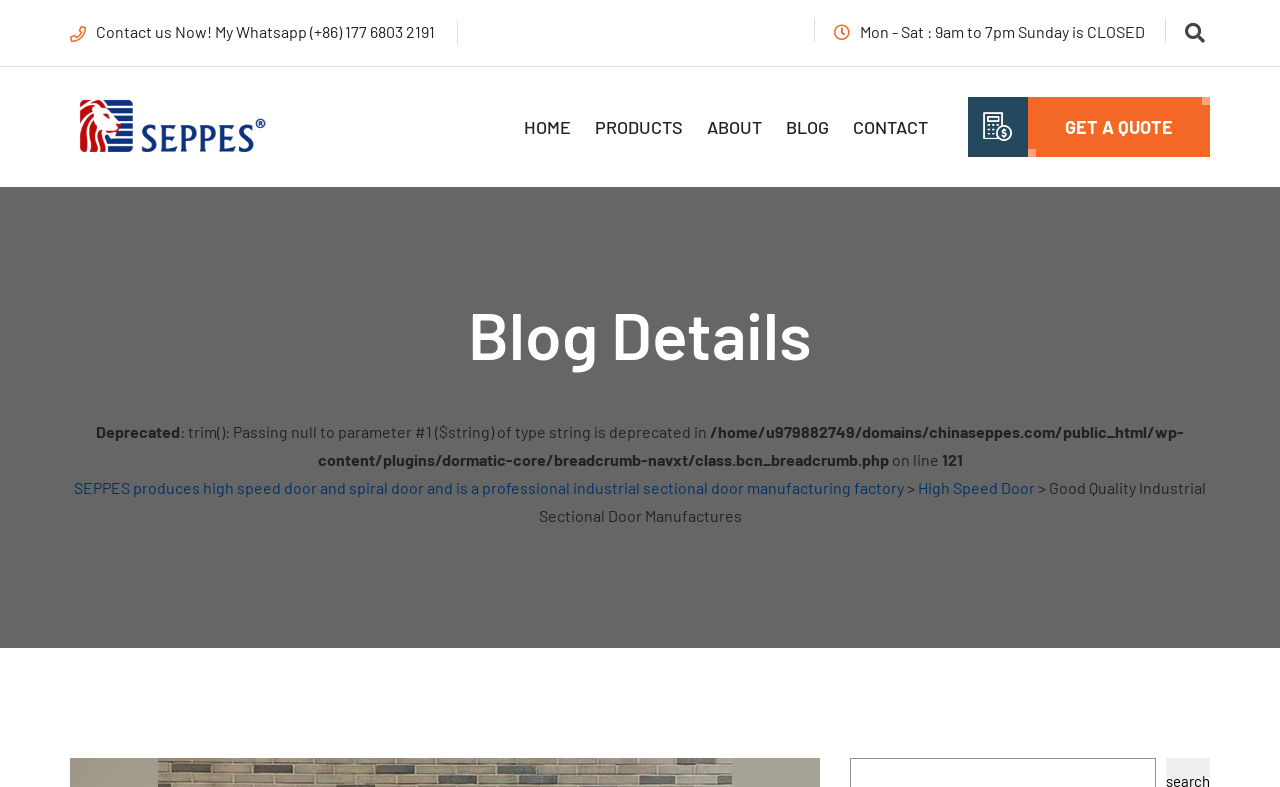What can be done through the 'GET A QUOTE' link?
Using the details from the image, give an elaborate explanation to answer the question.

The 'GET A QUOTE' link is likely used to get a quote for the company's products or services, as it is a common practice in industrial websites to provide a quote to customers.